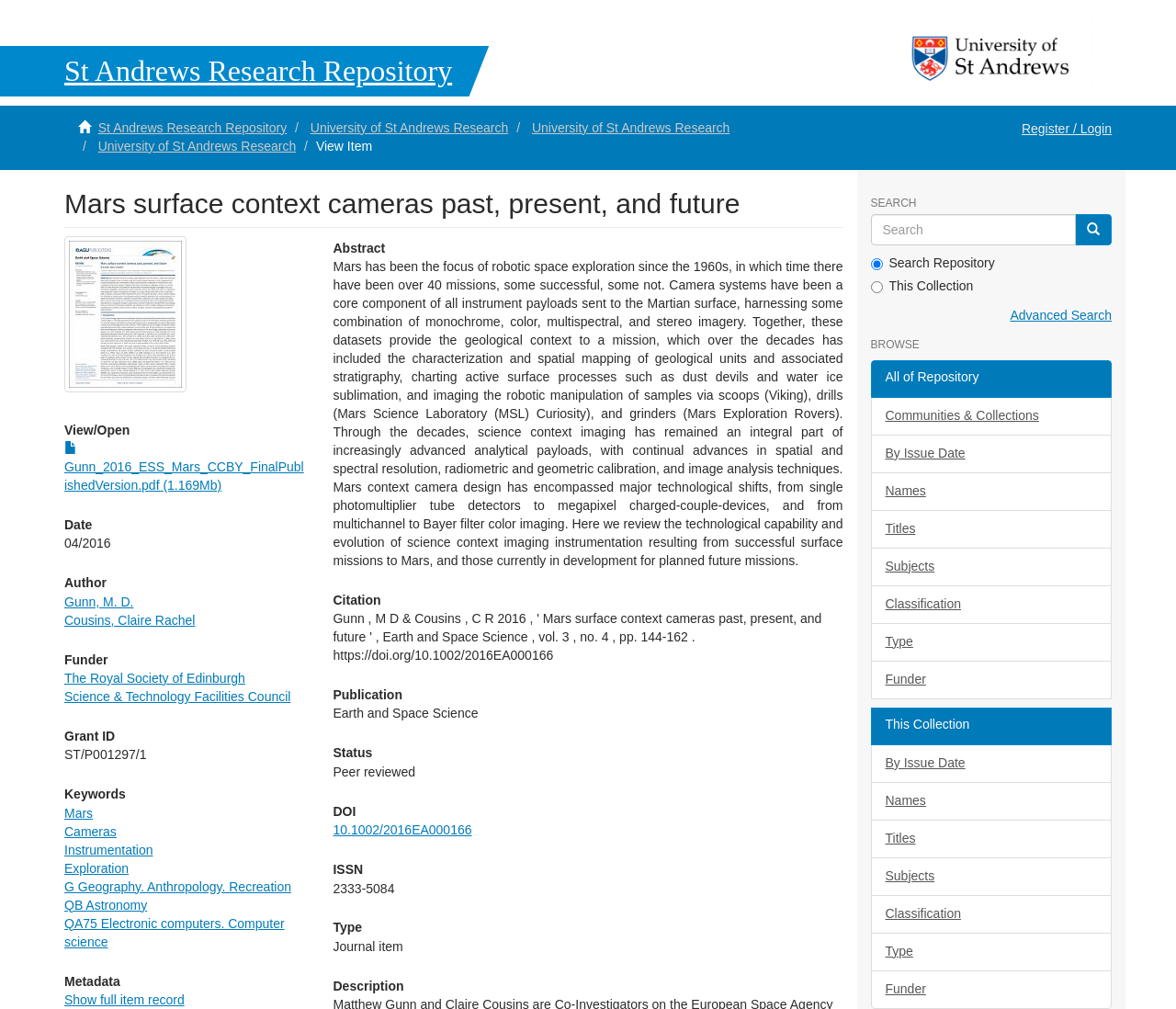Find the bounding box of the UI element described as follows: "Gunn_2016_ESS_Mars_CCBY_FinalPublishedVersion.pdf (1.169Mb)".

[0.055, 0.437, 0.258, 0.488]